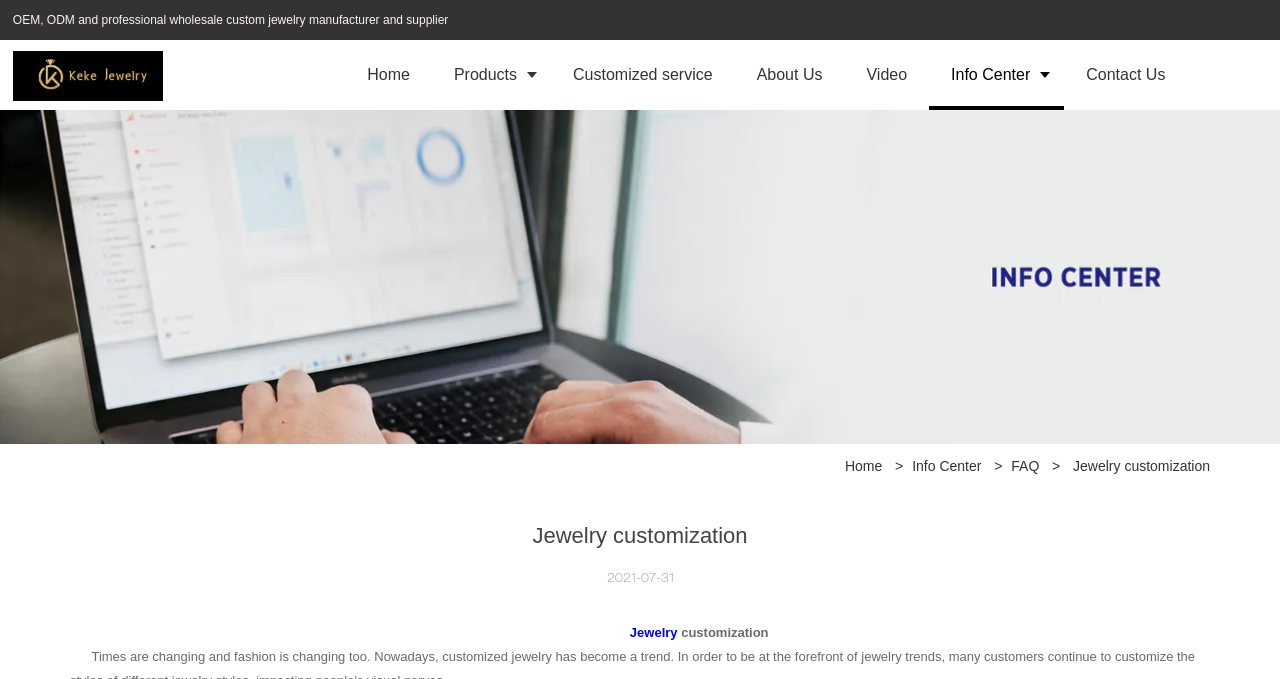Please locate the bounding box coordinates of the element that should be clicked to complete the given instruction: "Read Jewelry customization news".

[0.144, 0.764, 0.856, 0.813]